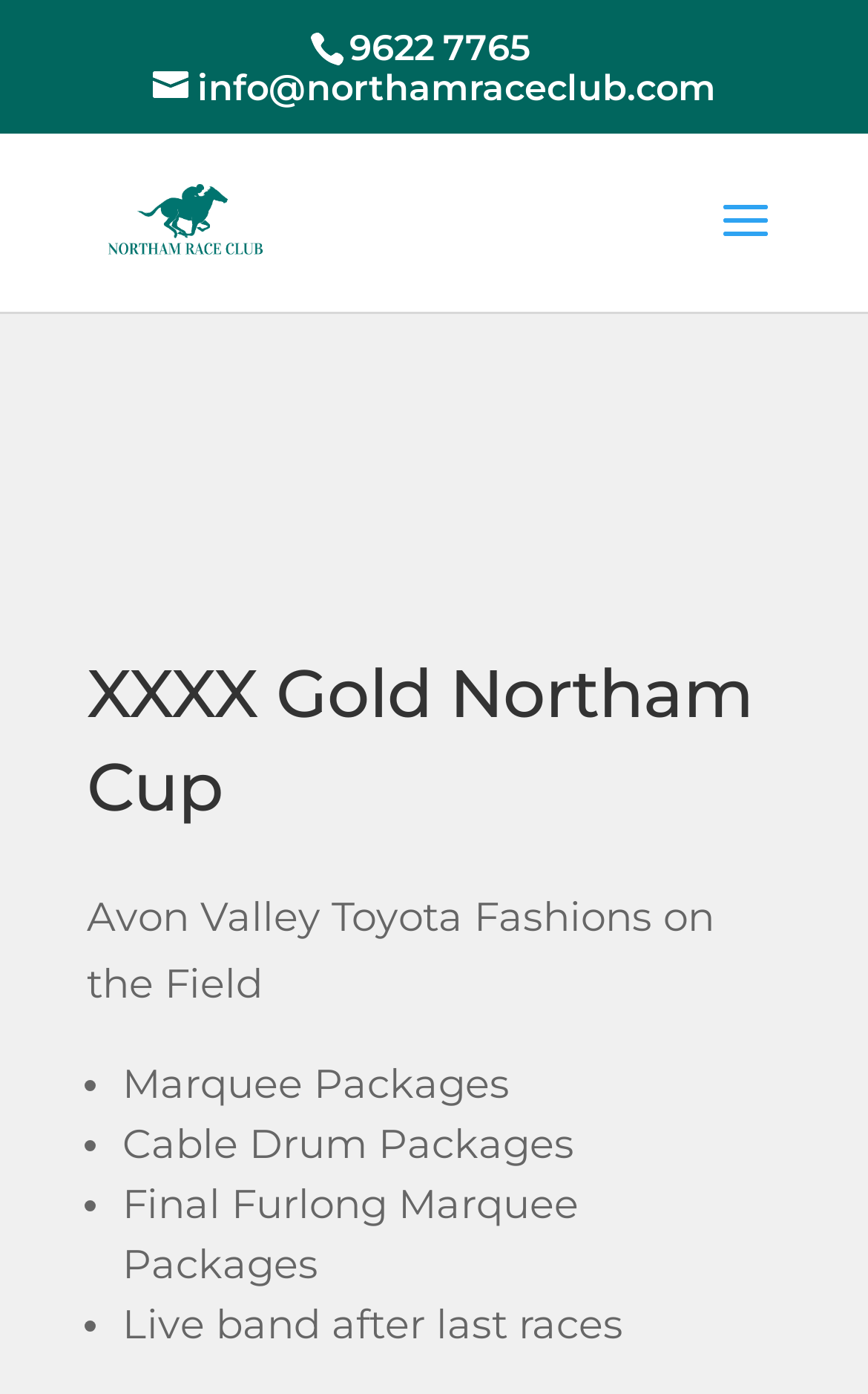Using a single word or phrase, answer the following question: 
What is one of the activities happening during the event?

Live band